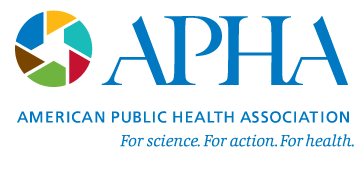Answer this question in one word or a short phrase: What is the color of the font used for the acronym 'APHA'?

Blue